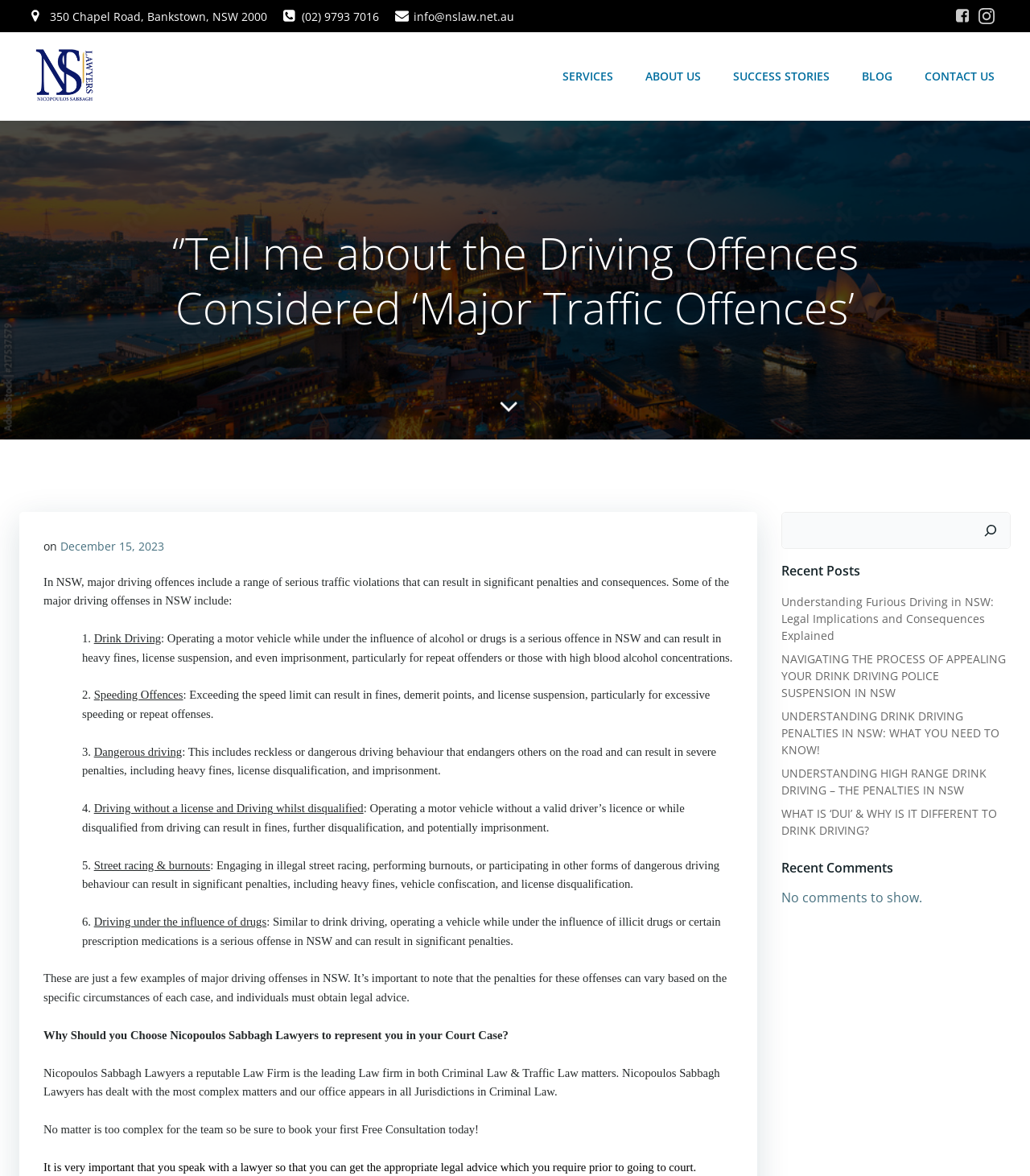Please locate the bounding box coordinates of the element that needs to be clicked to achieve the following instruction: "Click the 'SERVICES' link". The coordinates should be four float numbers between 0 and 1, i.e., [left, top, right, bottom].

[0.546, 0.058, 0.595, 0.072]